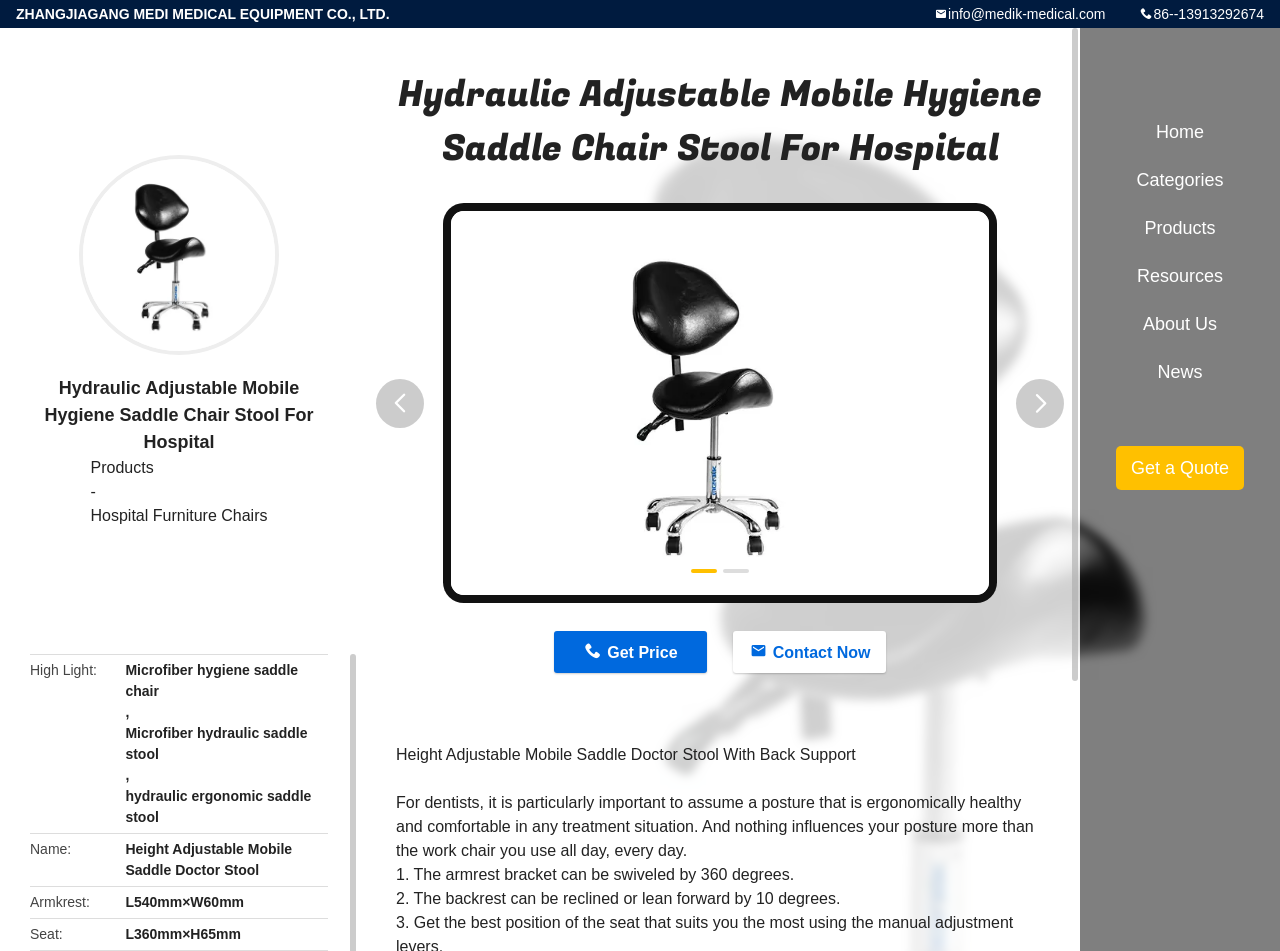Locate the bounding box coordinates of the clickable part needed for the task: "Get a quote".

[0.872, 0.469, 0.972, 0.515]